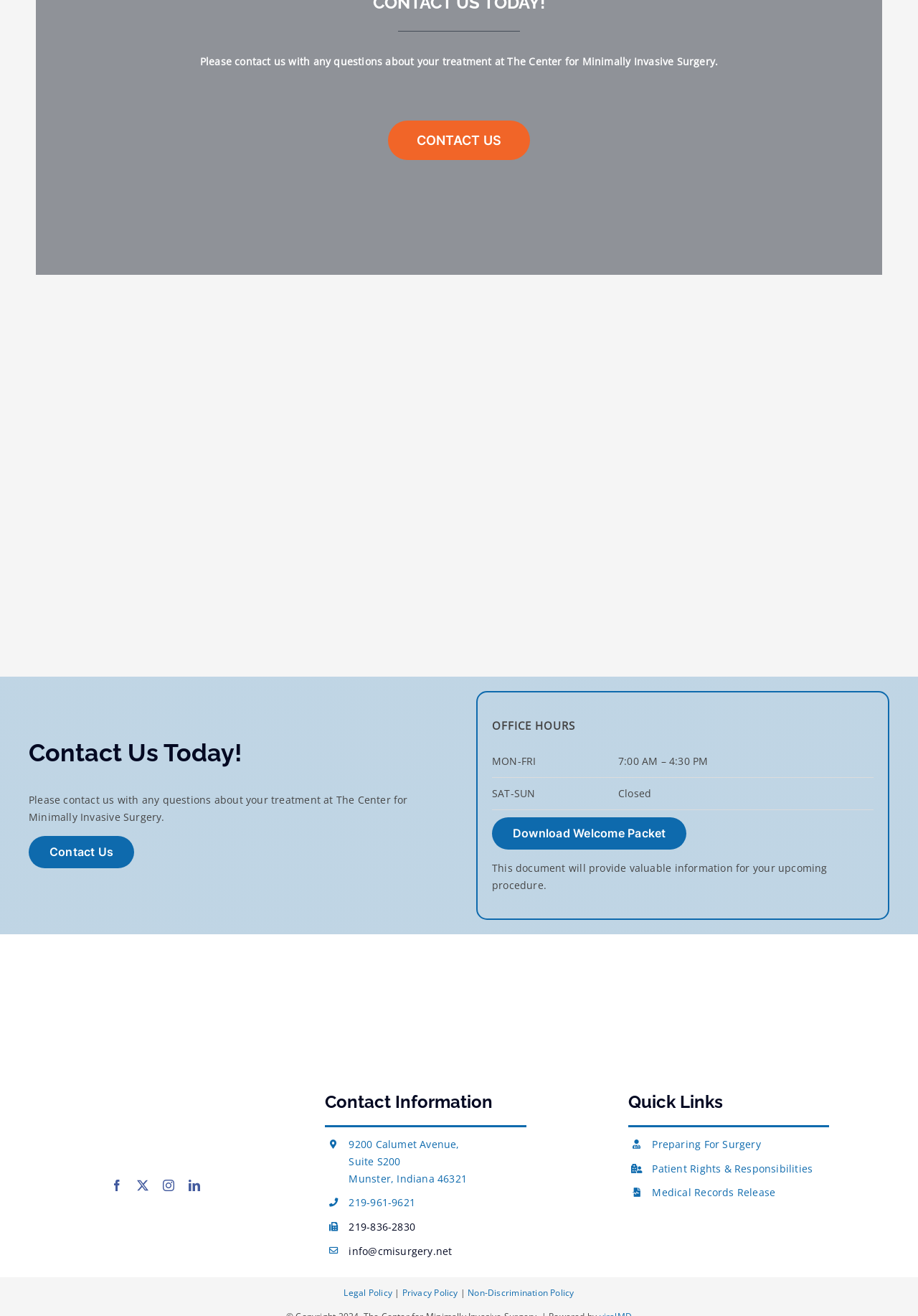What is the purpose of the 'Download Welcome Packet' link?
Using the visual information, answer the question in a single word or phrase.

To provide valuable information for upcoming procedure